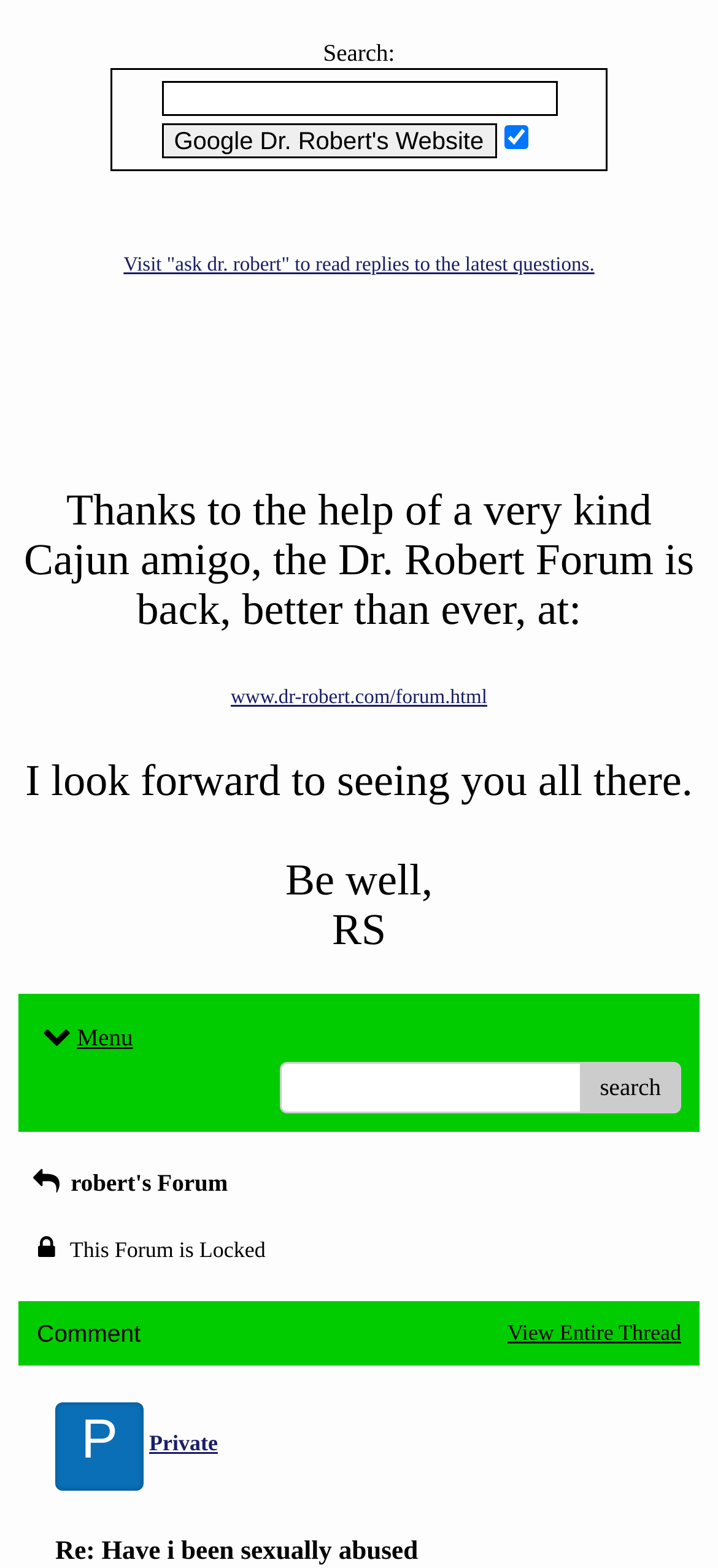Extract the bounding box of the UI element described as: "robert's Forum".

[0.038, 0.745, 0.317, 0.763]